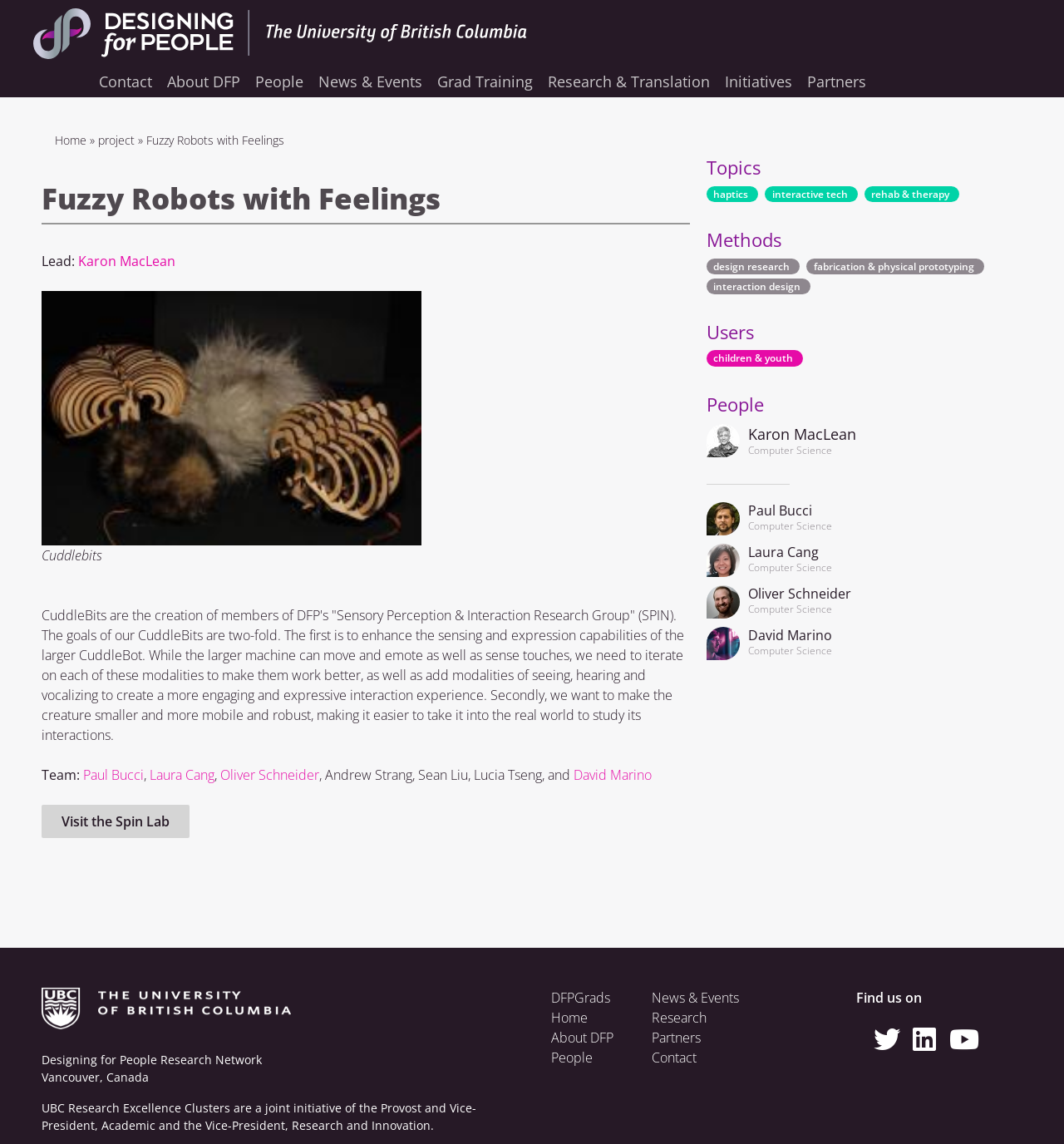Please specify the bounding box coordinates of the element that should be clicked to execute the given instruction: 'Visit the 'Spin Lab''. Ensure the coordinates are four float numbers between 0 and 1, expressed as [left, top, right, bottom].

[0.039, 0.703, 0.178, 0.732]